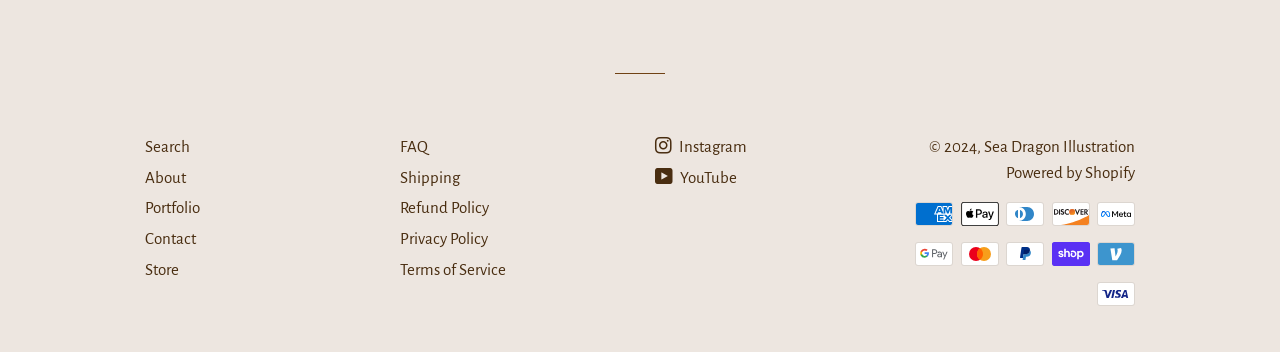Can you identify the bounding box coordinates of the clickable region needed to carry out this instruction: 'Search the website'? The coordinates should be four float numbers within the range of 0 to 1, stated as [left, top, right, bottom].

[0.113, 0.392, 0.148, 0.44]